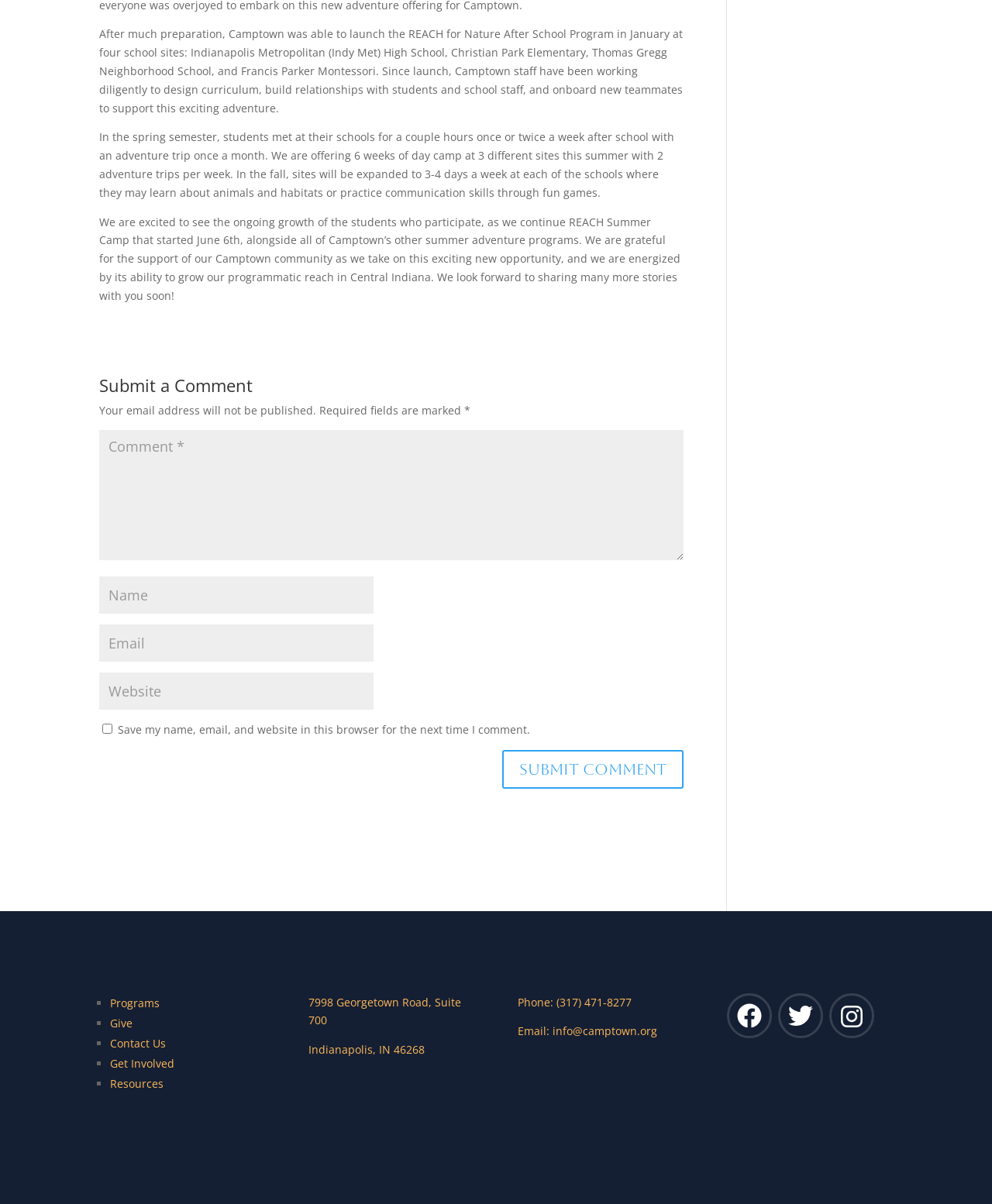Identify the bounding box coordinates of the region that needs to be clicked to carry out this instruction: "Enter your name". Provide these coordinates as four float numbers ranging from 0 to 1, i.e., [left, top, right, bottom].

[0.1, 0.479, 0.377, 0.51]